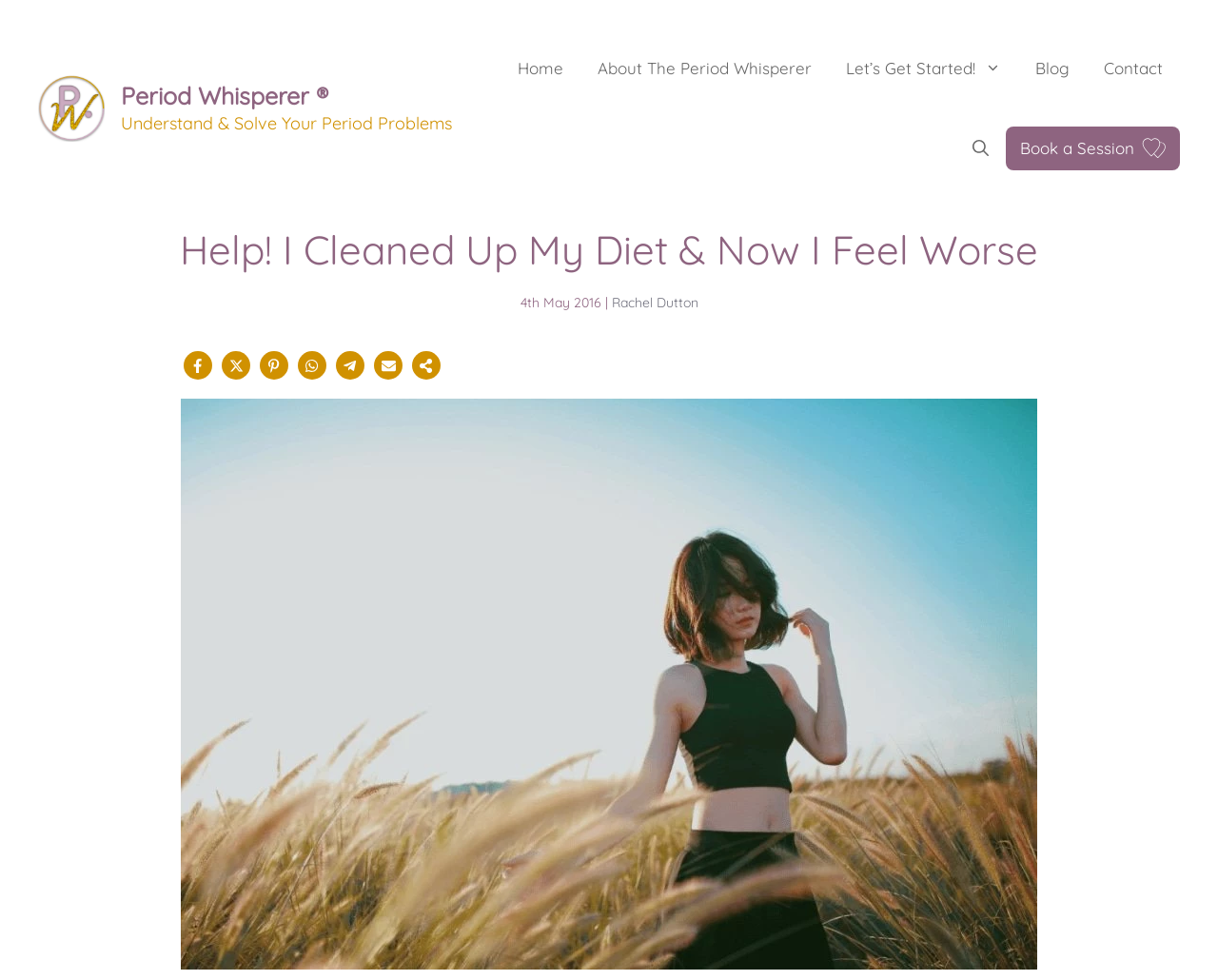Specify the bounding box coordinates of the region I need to click to perform the following instruction: "Click the 'Book a Session' link". The coordinates must be four float numbers in the range of 0 to 1, i.e., [left, top, right, bottom].

[0.826, 0.129, 0.969, 0.174]